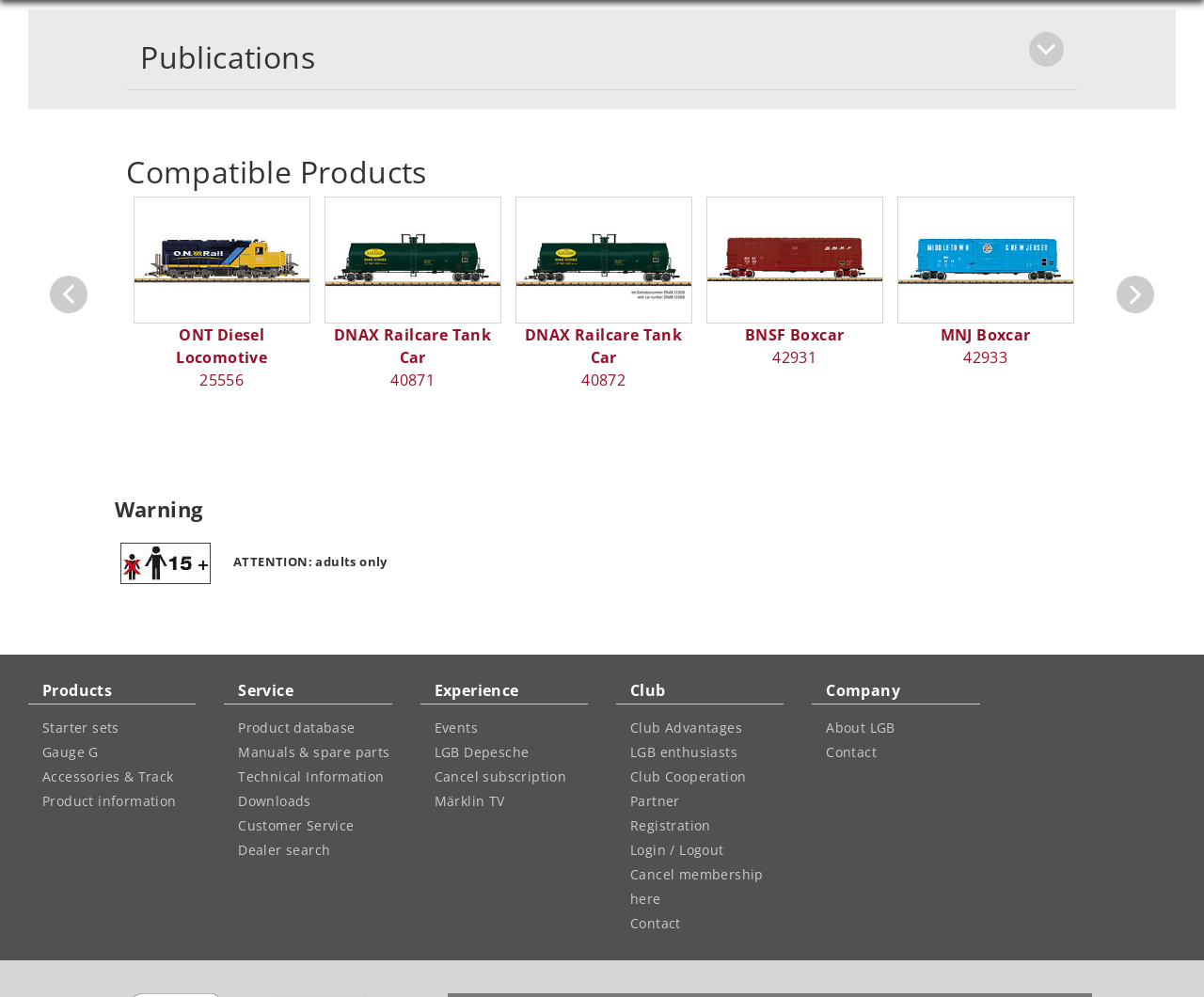What is the purpose of the 'Previous' button?
Refer to the image and give a detailed answer to the question.

The 'Previous' button has a bounding box coordinate of [0.042, 0.276, 0.073, 0.314]. Its position and text suggest that it is used to navigate to a previous page, likely in a list of publications or products.